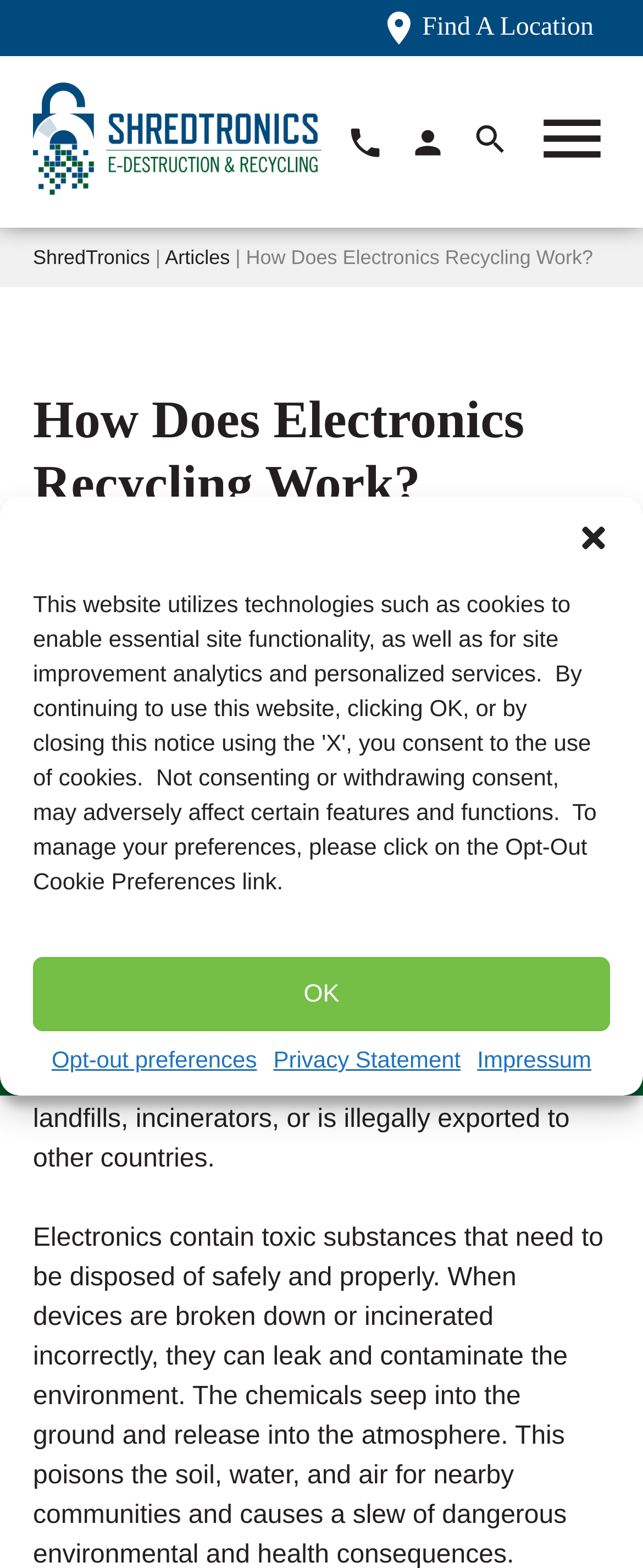Can you find the bounding box coordinates for the UI element given this description: "Opt-out preferences"? Provide the coordinates as four float numbers between 0 and 1: [left, top, right, bottom].

[0.08, 0.668, 0.4, 0.683]